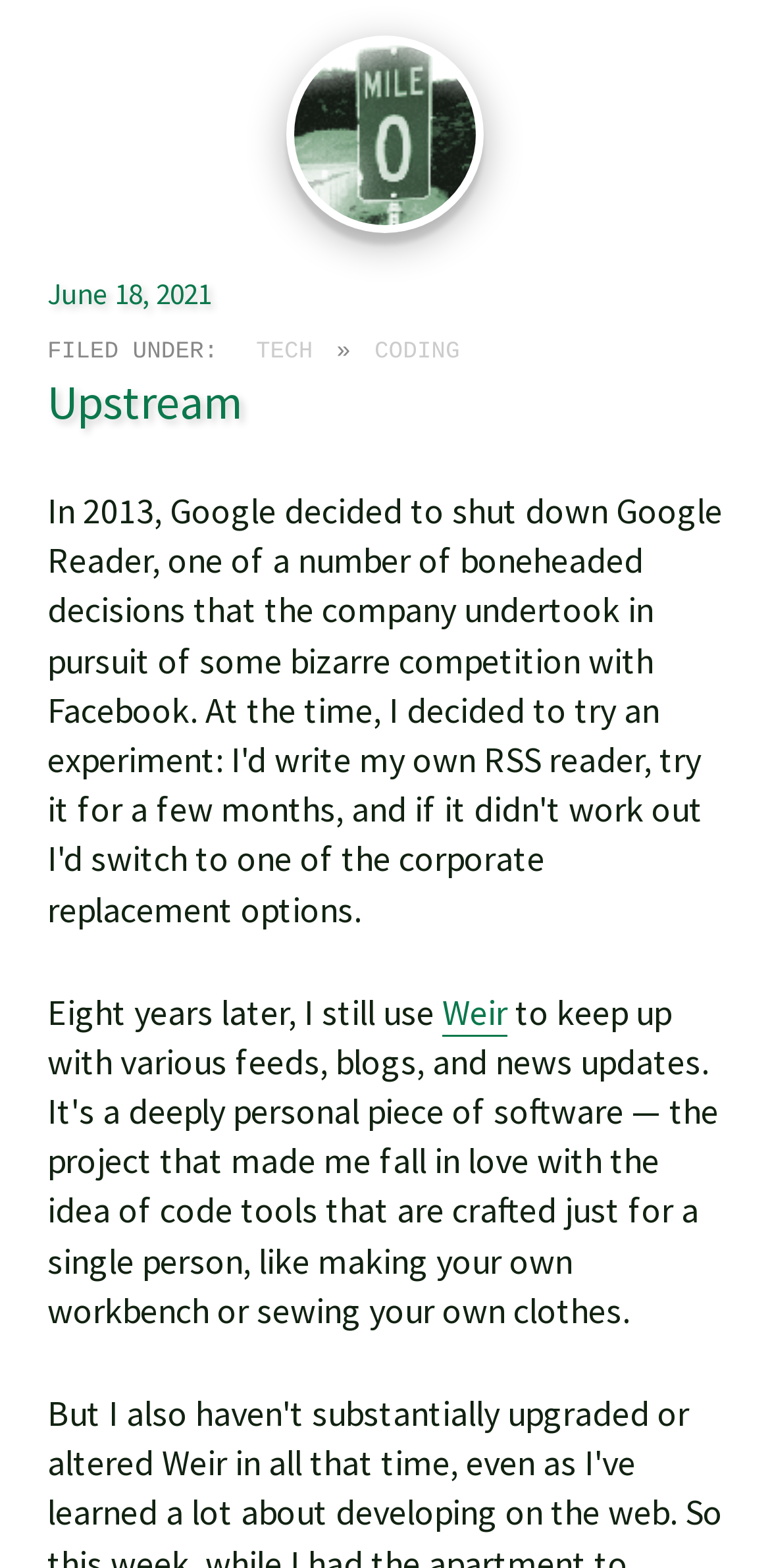How many links are present in the 'FILED UNDER:' section?
From the image, respond using a single word or phrase.

2